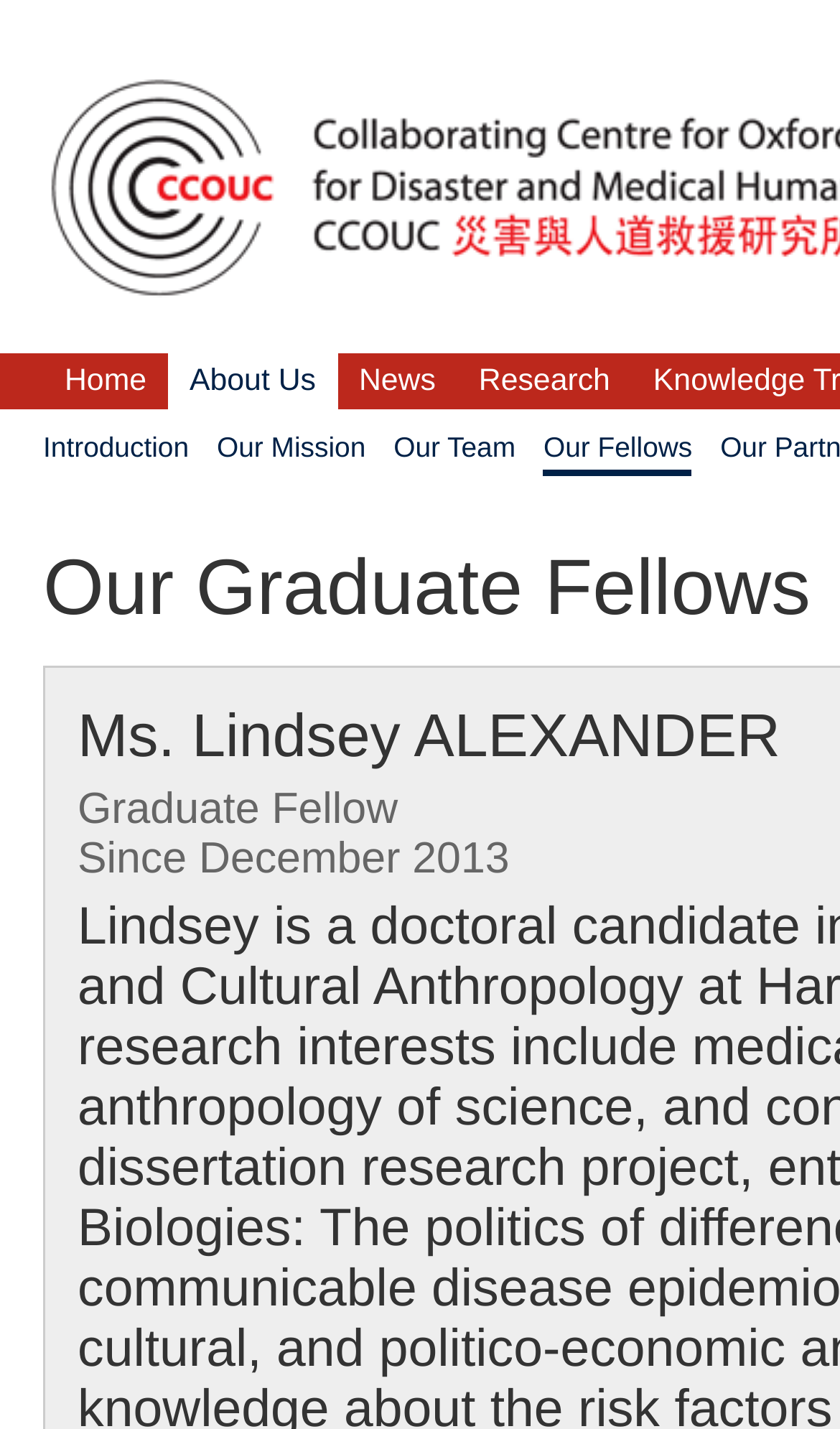Can you determine the main header of this webpage?

Our Graduate Fellows